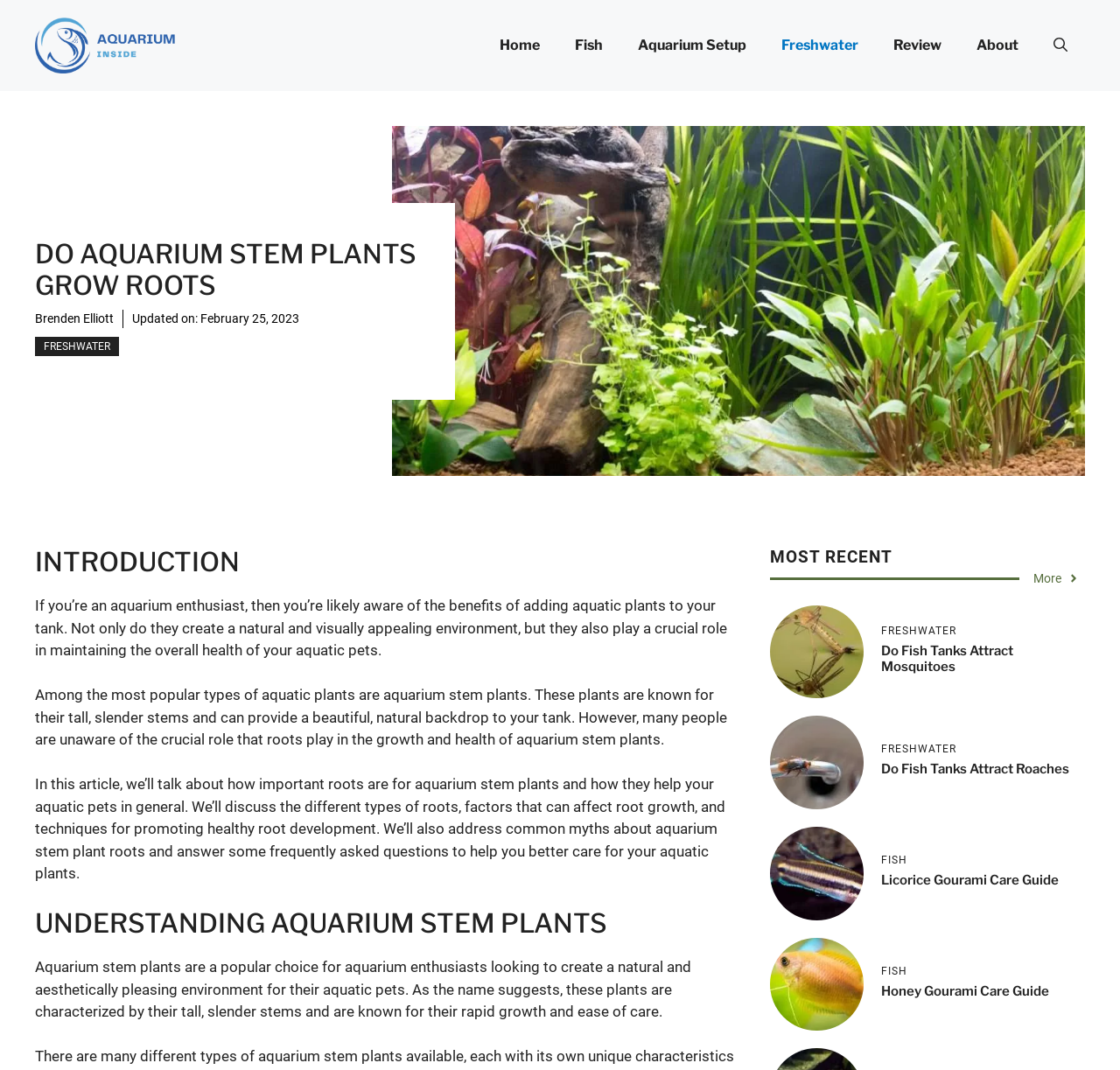Who is the author of the article?
Using the image as a reference, answer with just one word or a short phrase.

Brenden Elliott